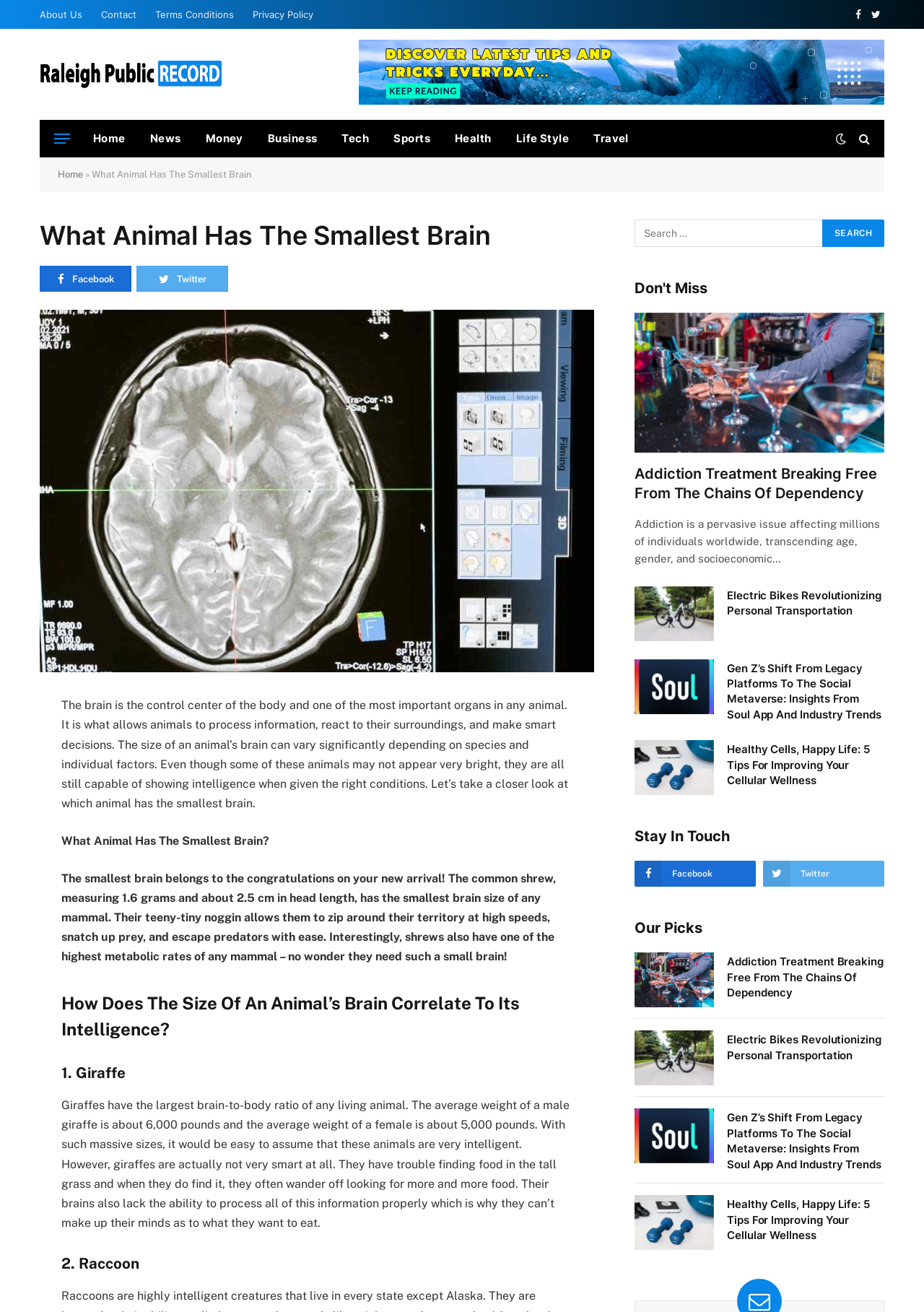Give a one-word or short-phrase answer to the following question: 
What is the topic of the first article under 'Our Picks'?

Addiction Treatment